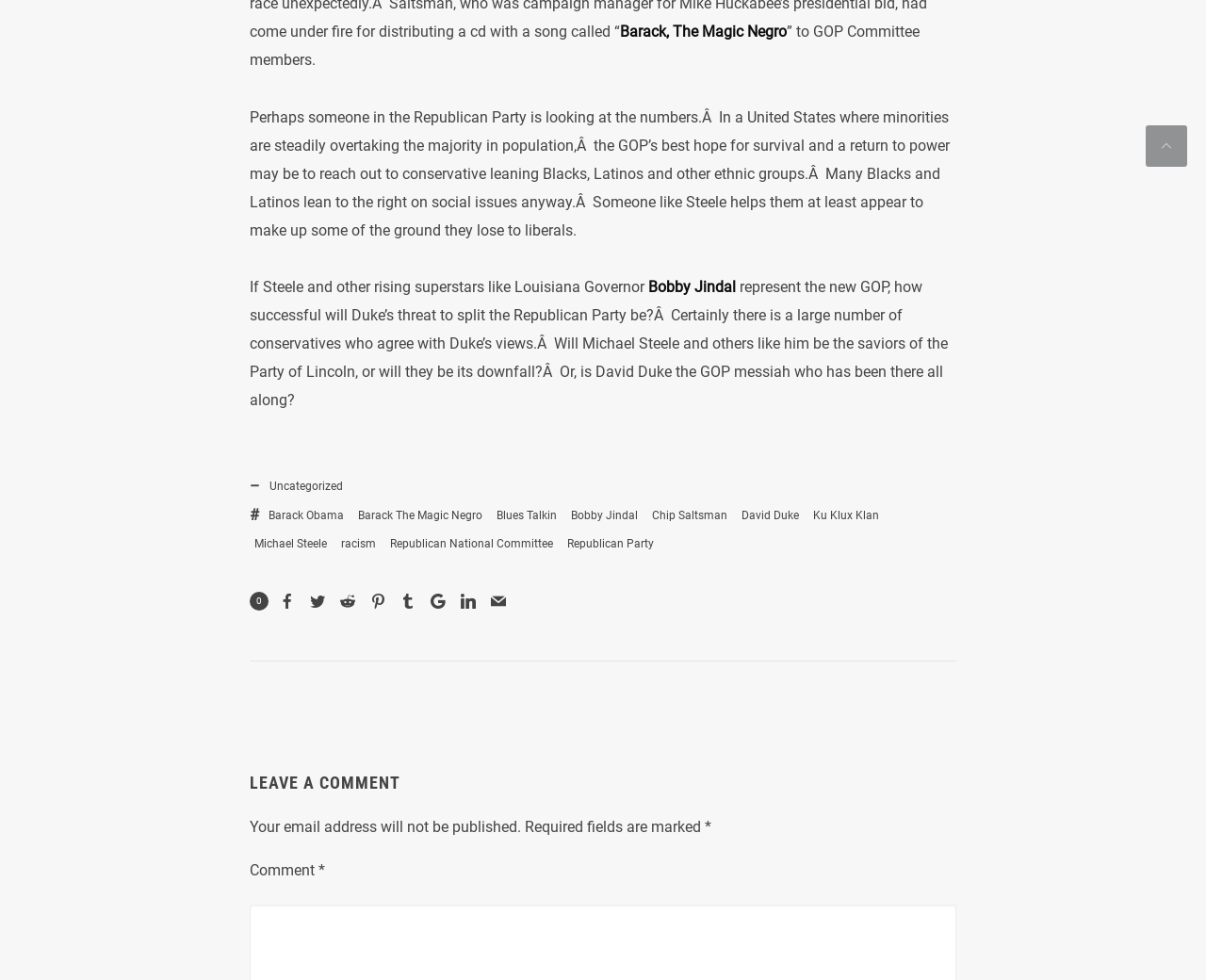Determine the bounding box of the UI component based on this description: "racism". The bounding box coordinates should be four float values between 0 and 1, i.e., [left, top, right, bottom].

[0.279, 0.544, 0.316, 0.566]